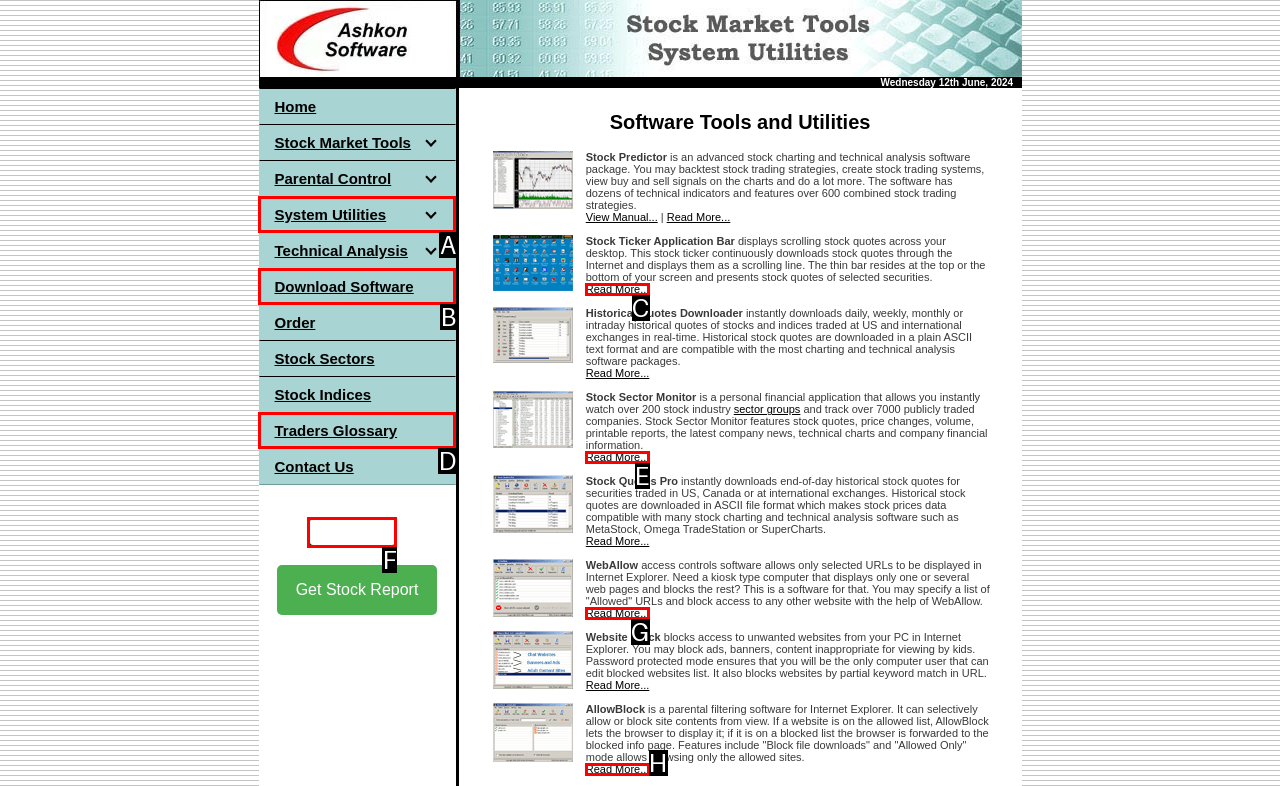Determine the letter of the element you should click to carry out the task: Get stock report
Answer with the letter from the given choices.

F